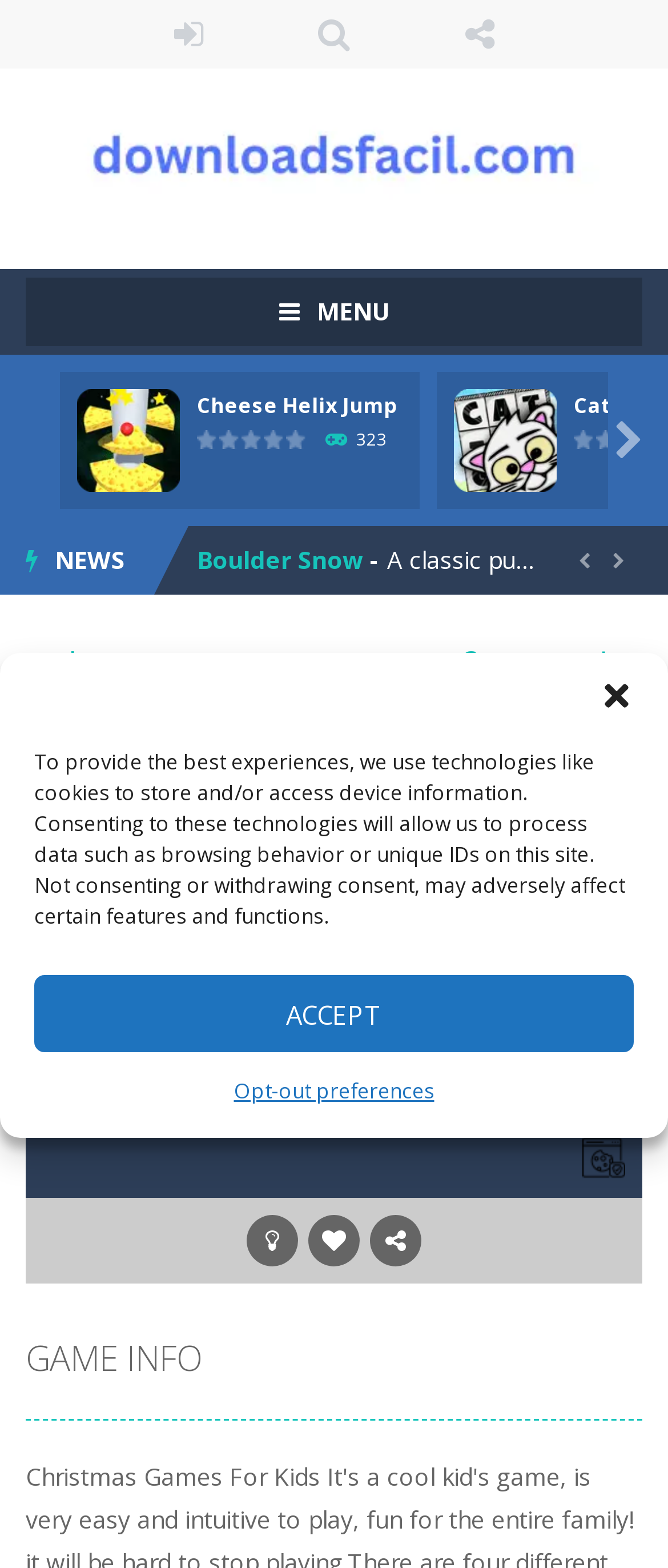Determine the bounding box coordinates for the area that needs to be clicked to fulfill this task: "Play Cheese Helix Jump game". The coordinates must be given as four float numbers between 0 and 1, i.e., [left, top, right, bottom].

[0.115, 0.269, 0.269, 0.289]